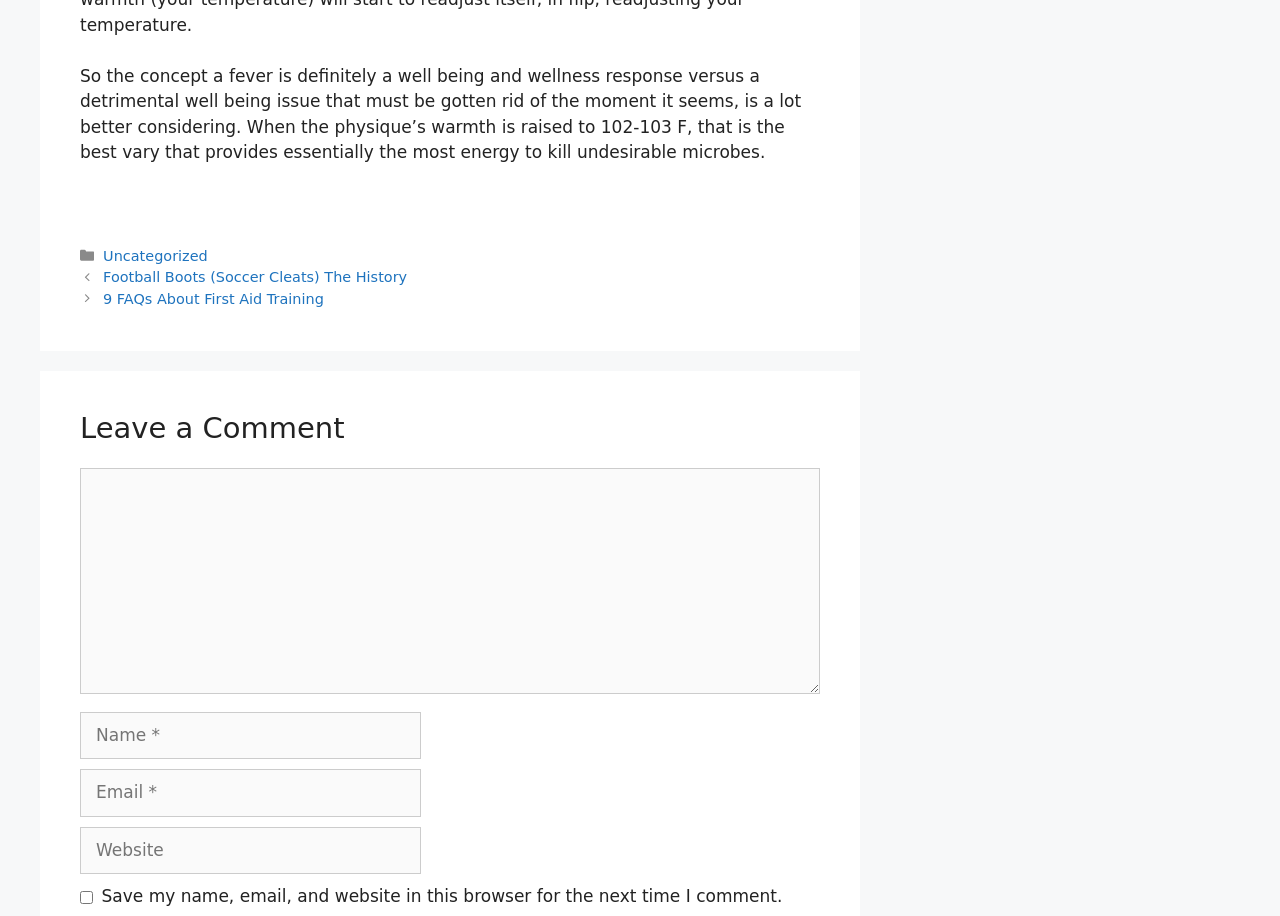Using the details in the image, give a detailed response to the question below:
What is the ideal body temperature to kill unwanted microbes?

According to the text, when the body's heat is raised to 102-103 F, it is the best range that provides the most energy to kill unwanted microbes.